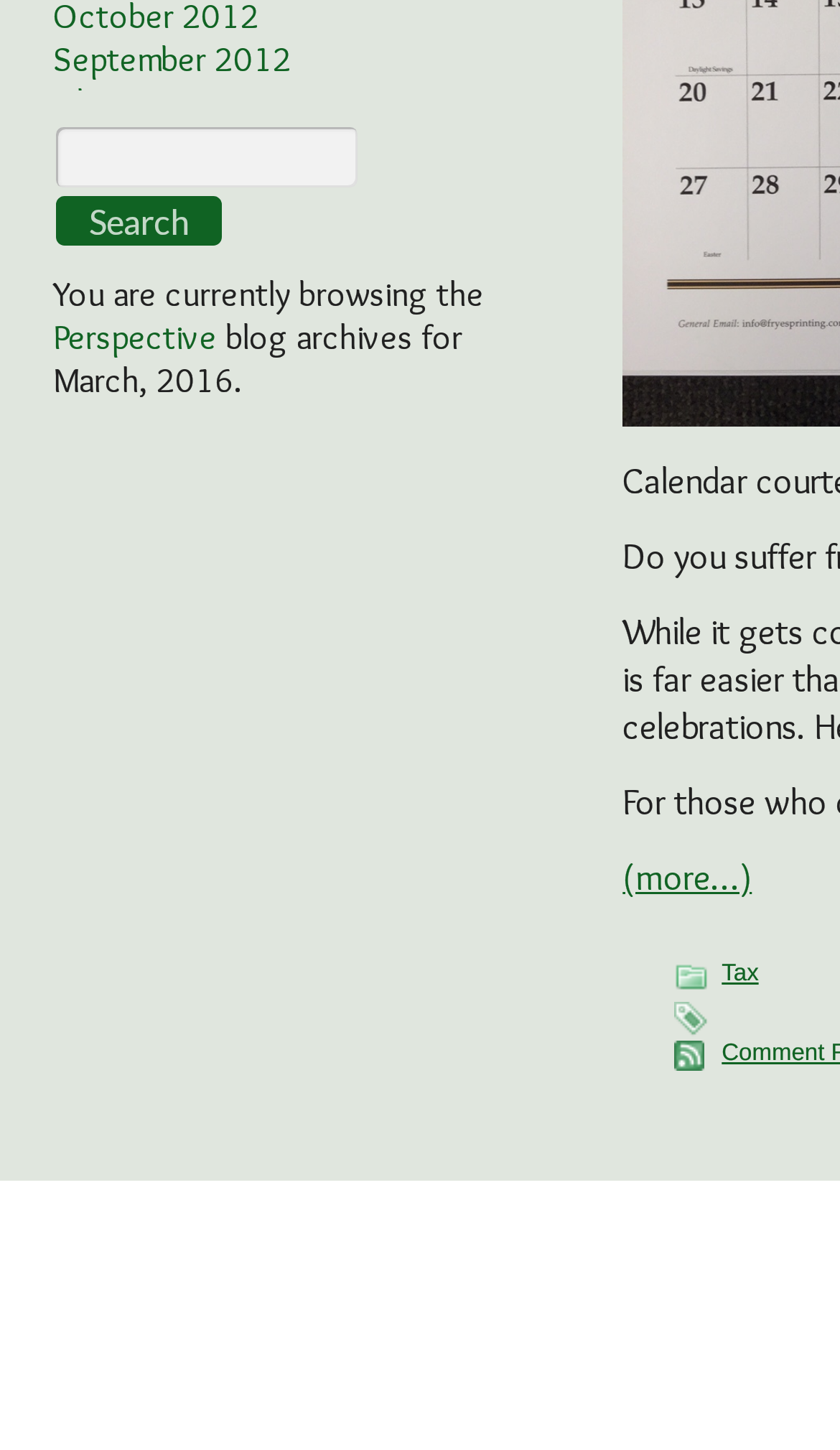Can you determine the bounding box coordinates of the area that needs to be clicked to fulfill the following instruction: "Browse September 2012 archives"?

[0.063, 0.027, 0.347, 0.056]